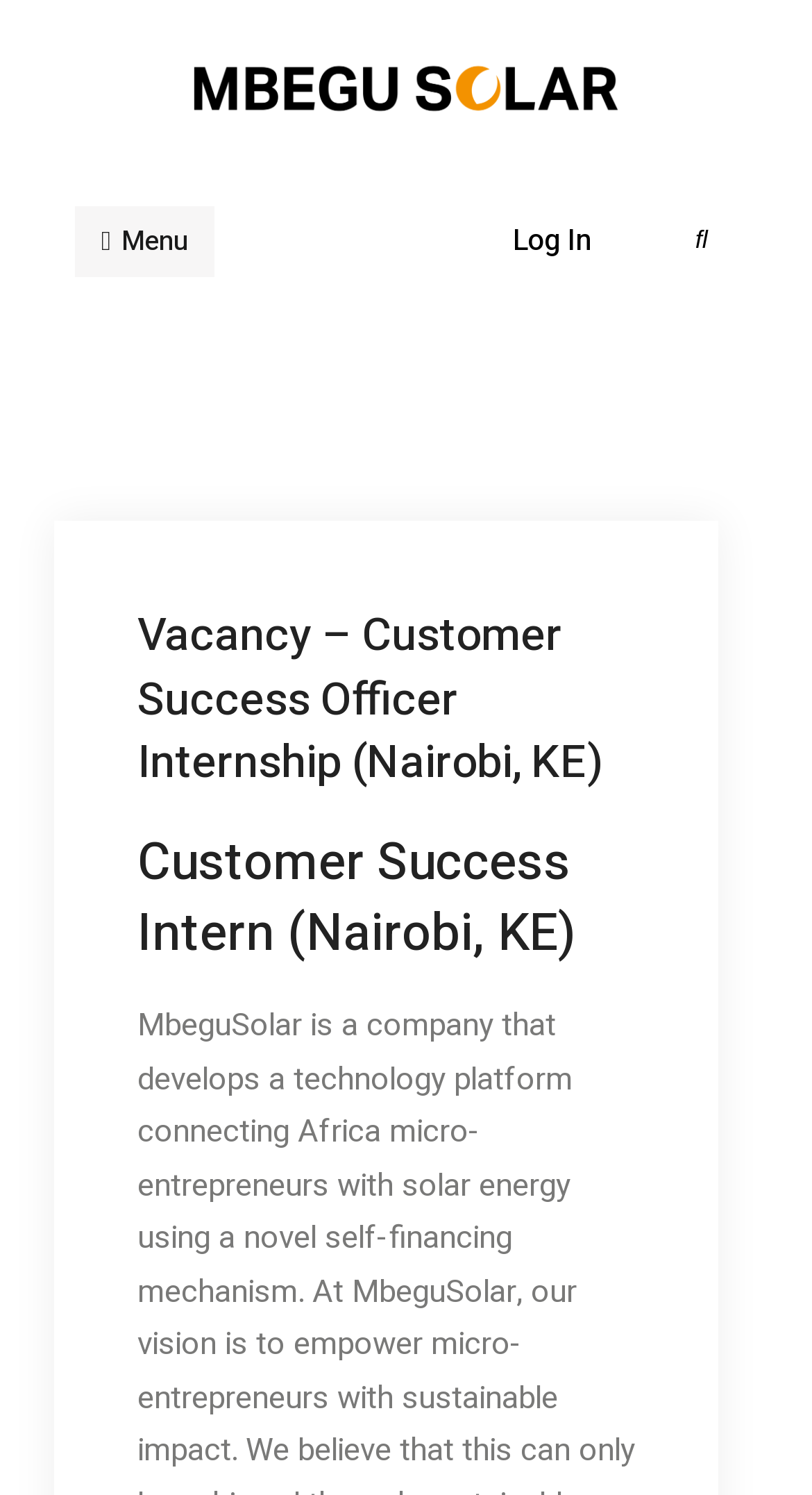Reply to the question with a single word or phrase:
Is the menu button expanded?

No